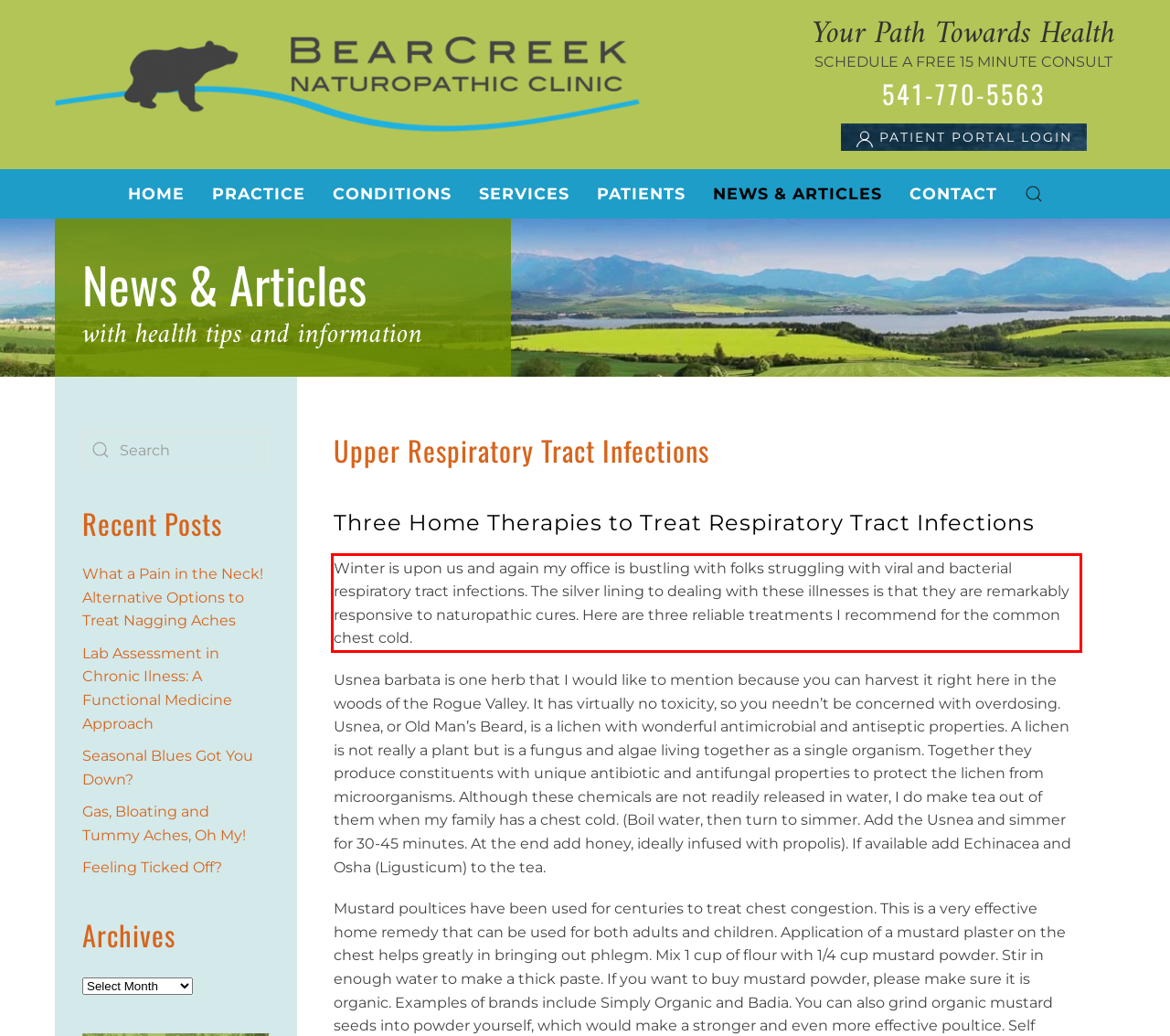Please examine the screenshot of the webpage and read the text present within the red rectangle bounding box.

Winter is upon us and again my office is bustling with folks struggling with viral and bacterial respiratory tract infections. The silver lining to dealing with these illnesses is that they are remarkably responsive to naturopathic cures. Here are three reliable treatments I recommend for the common chest cold.